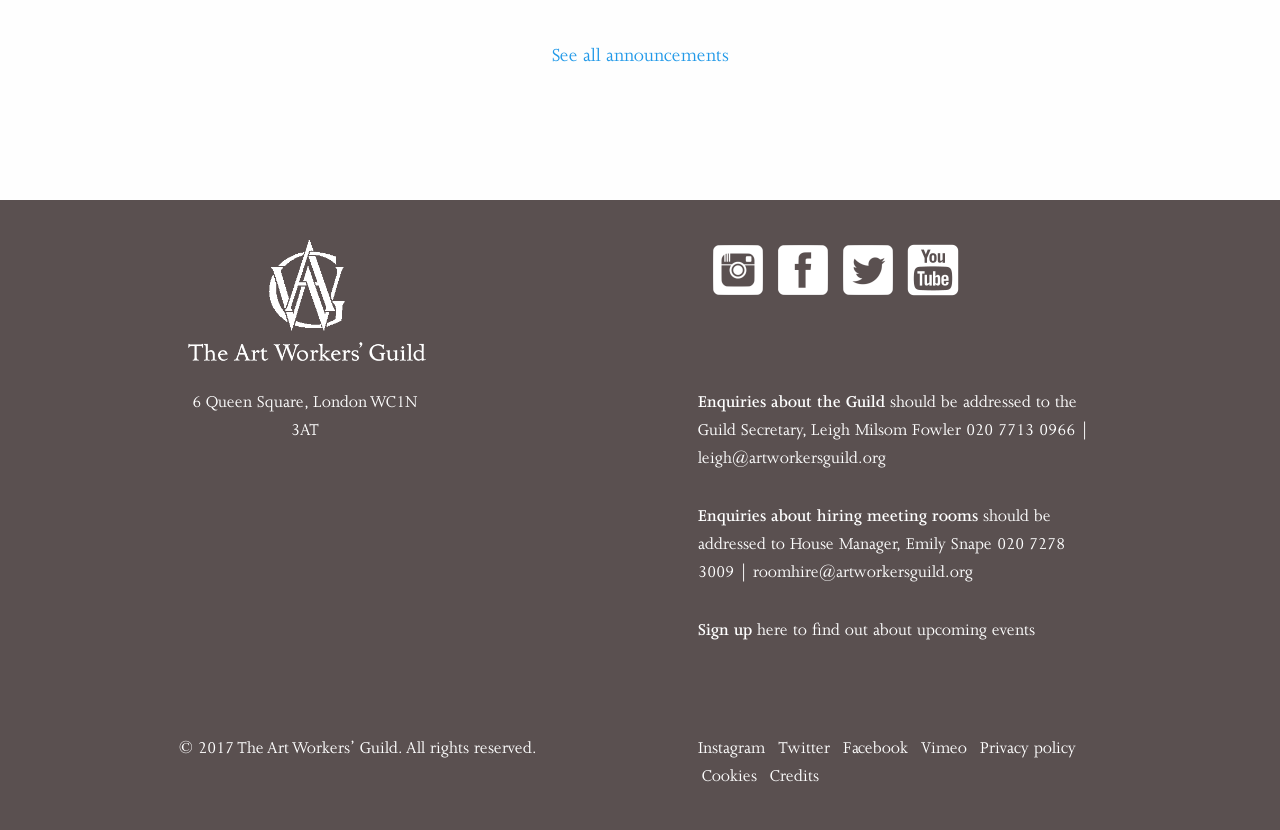Identify the bounding box coordinates for the element you need to click to achieve the following task: "Sign up for event updates". Provide the bounding box coordinates as four float numbers between 0 and 1, in the form [left, top, right, bottom].

[0.545, 0.747, 0.808, 0.771]